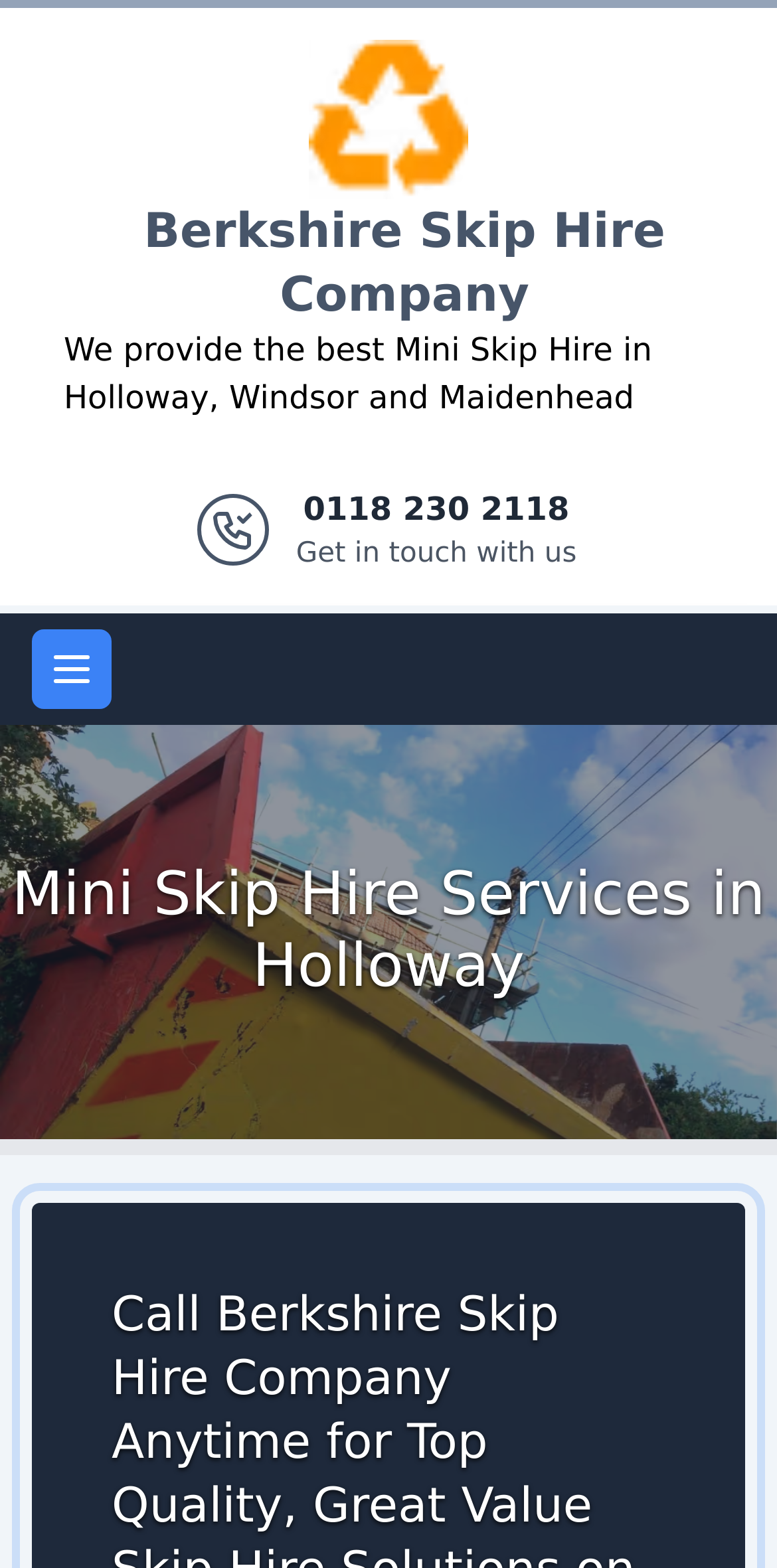Examine the screenshot and answer the question in as much detail as possible: What is the main service provided by the company?

I found the main service by looking at the heading element with the text 'Mini Skip Hire Services in Holloway' and also by looking at the static text element with the text 'We provide the best Mini Skip Hire in Holloway, Windsor and Maidenhead'.